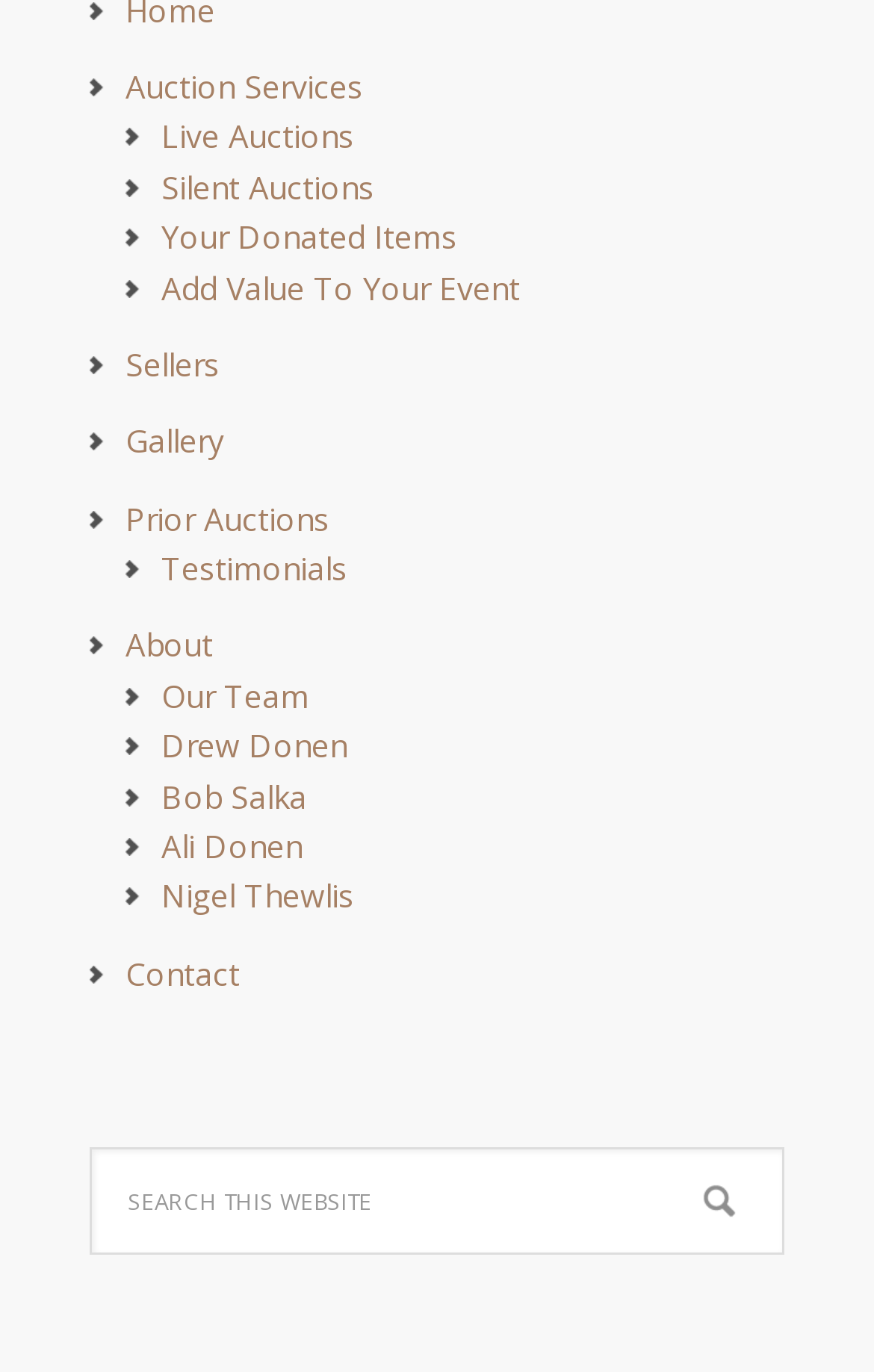Identify the bounding box coordinates of the part that should be clicked to carry out this instruction: "fill in the second textbox".

None